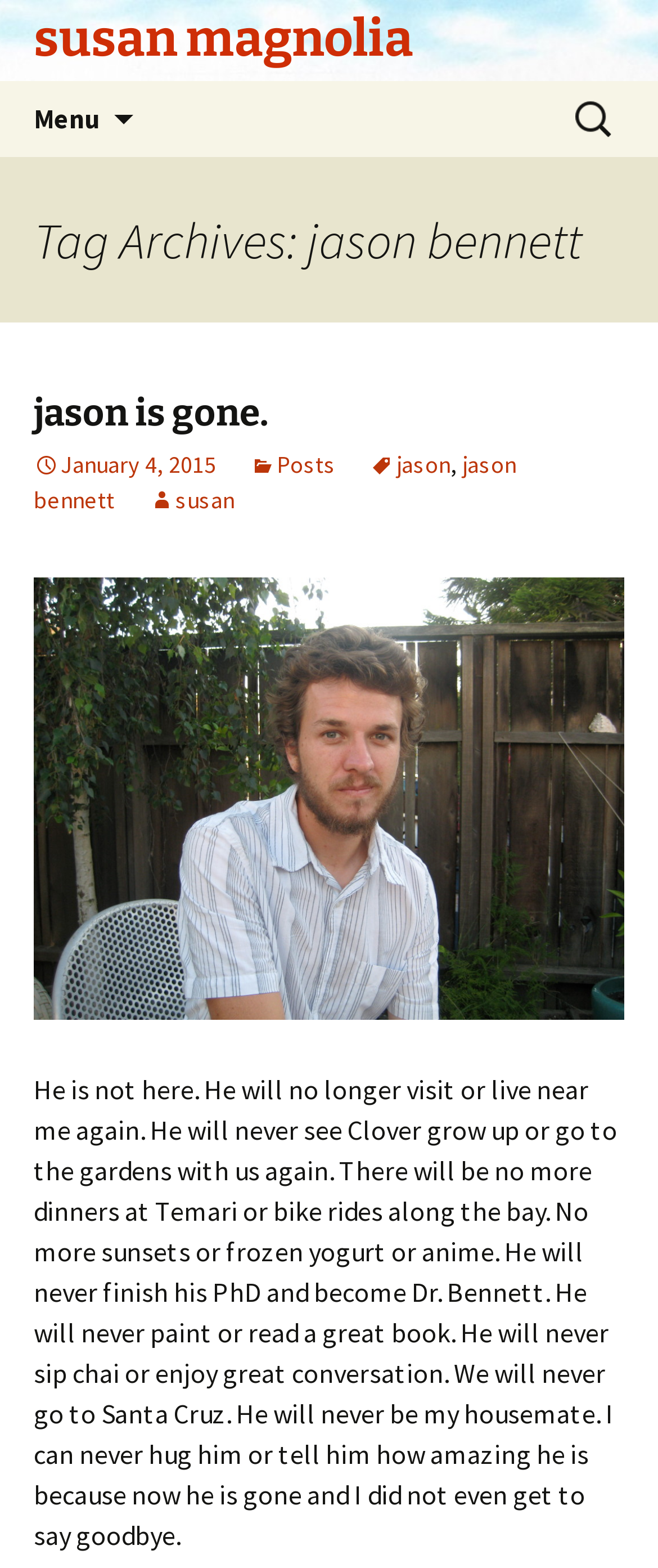Predict the bounding box coordinates for the UI element described as: "jason bennett". The coordinates should be four float numbers between 0 and 1, presented as [left, top, right, bottom].

[0.051, 0.286, 0.785, 0.328]